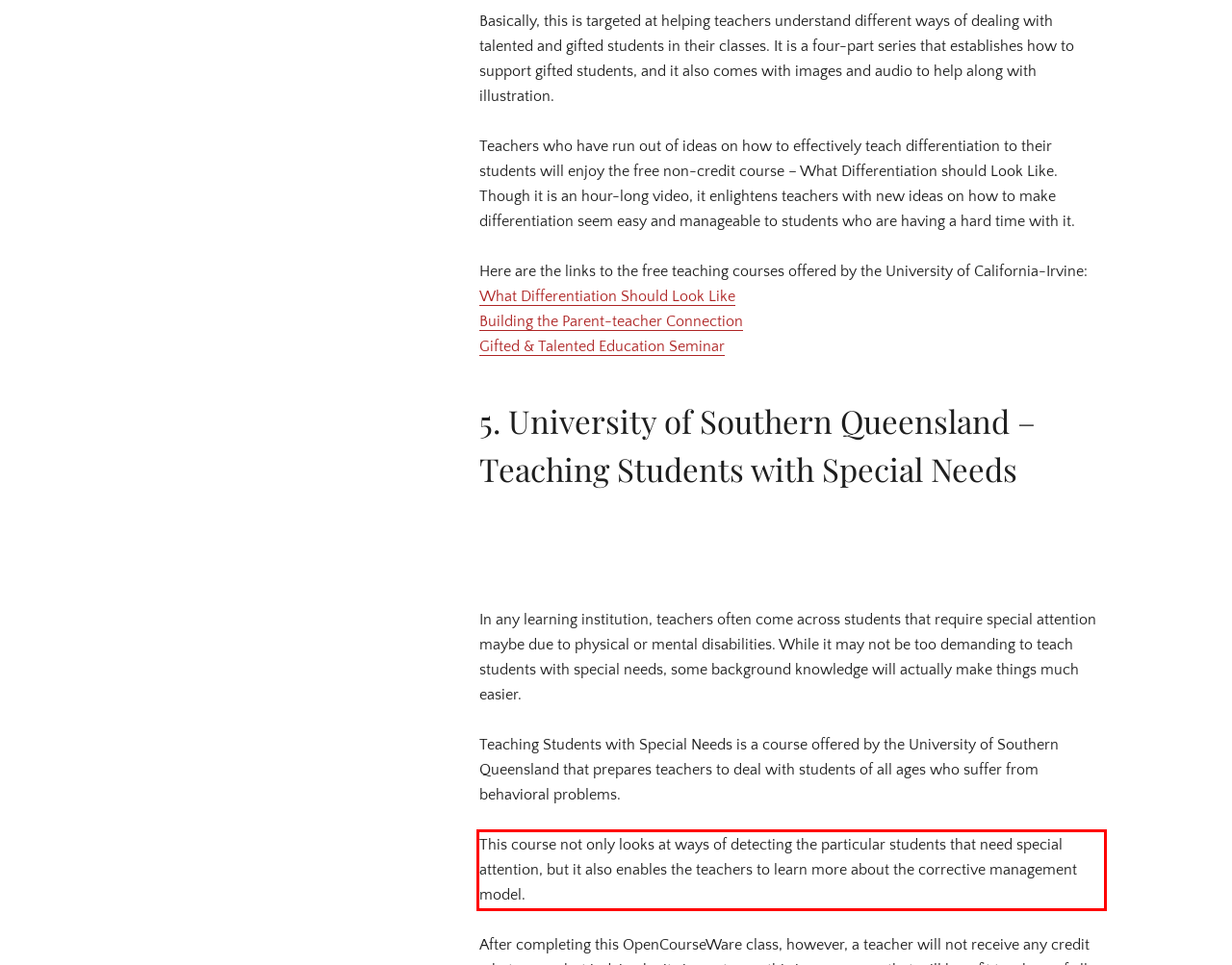Please extract the text content from the UI element enclosed by the red rectangle in the screenshot.

This course not only looks at ways of detecting the particular students that need special attention, but it also enables the teachers to learn more about the corrective management model.